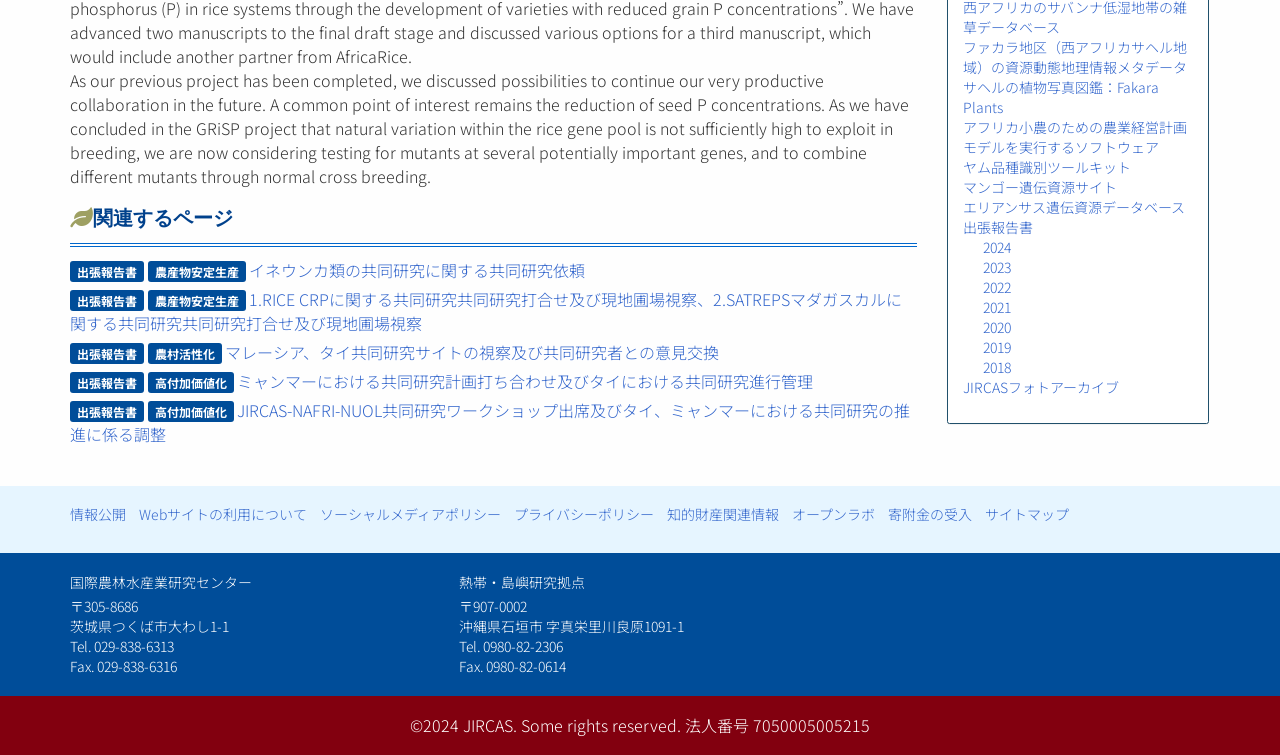Provide the bounding box coordinates of the UI element this sentence describes: "1.RICE CRPに関する共同研究共同研究打合せ及び現地圃場視察、2.SATREPSマダガスカルに関する共同研究共同研究打合せ及び現地圃場視察".

[0.054, 0.38, 0.705, 0.444]